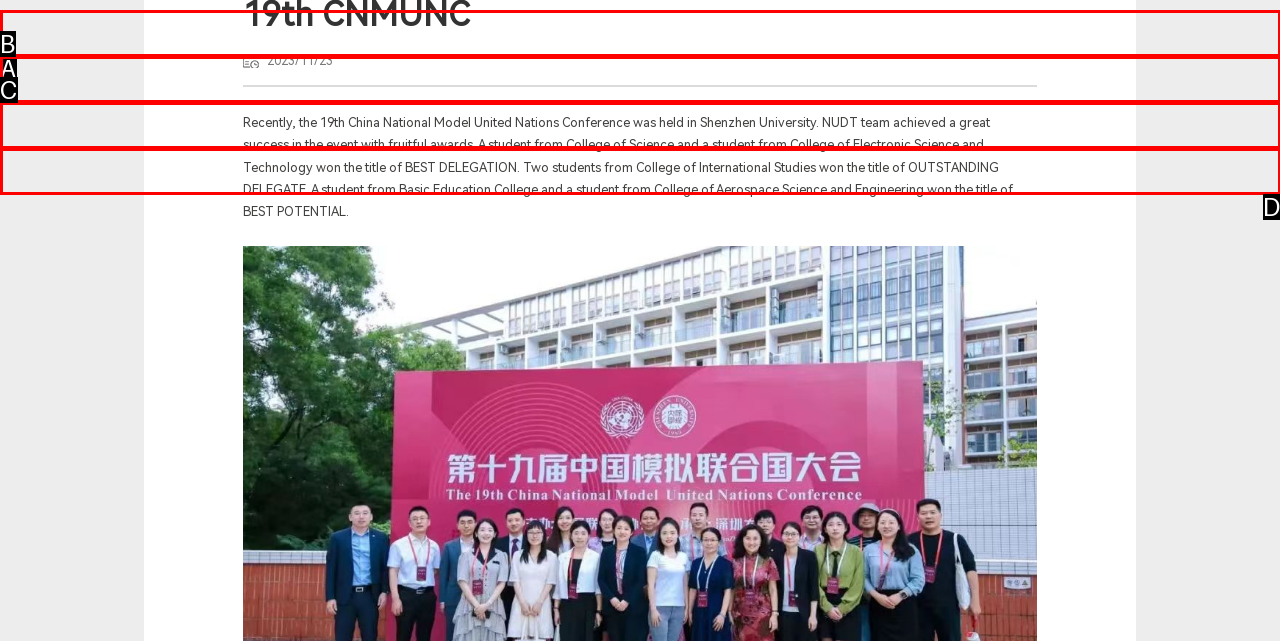Based on the description Campus, identify the most suitable HTML element from the options. Provide your answer as the corresponding letter.

D